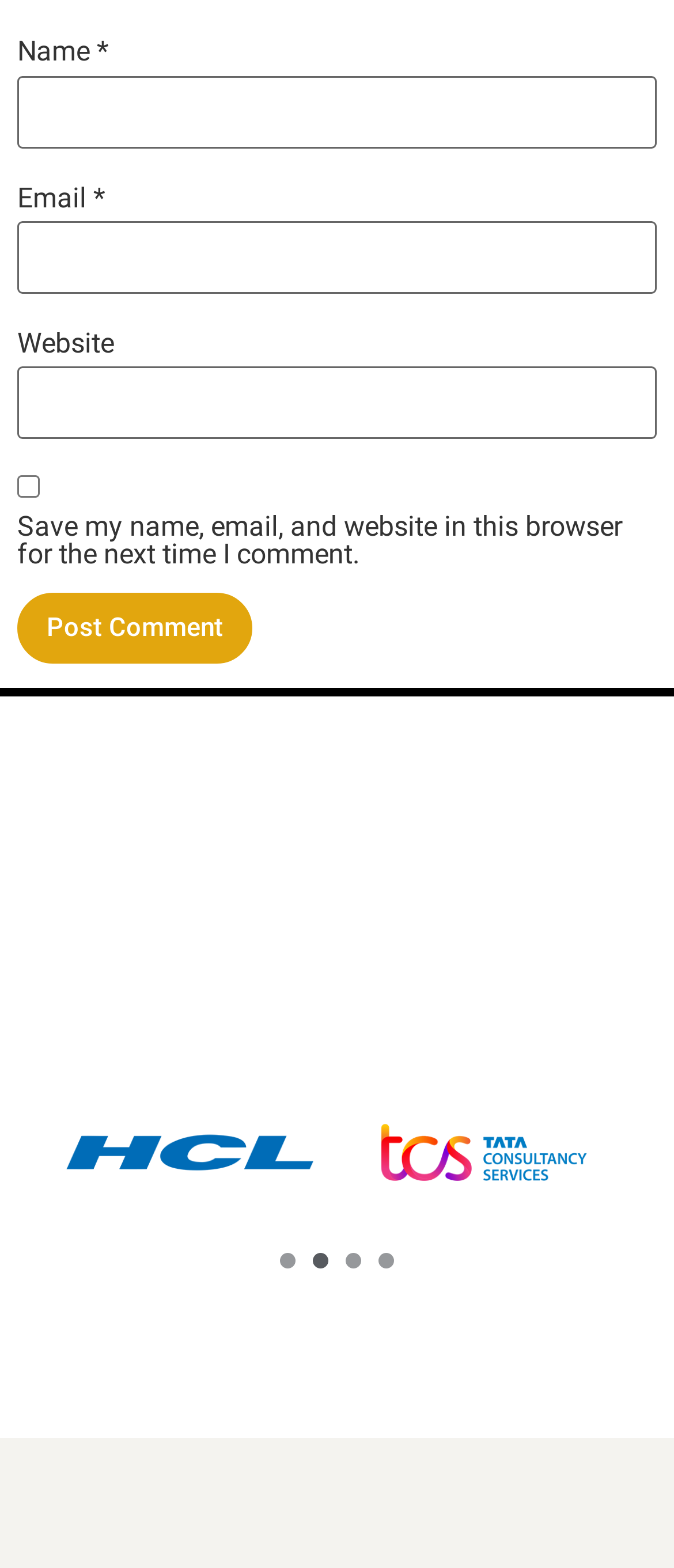Extract the bounding box coordinates for the described element: "Youtube". The coordinates should be represented as four float numbers between 0 and 1: [left, top, right, bottom].

None